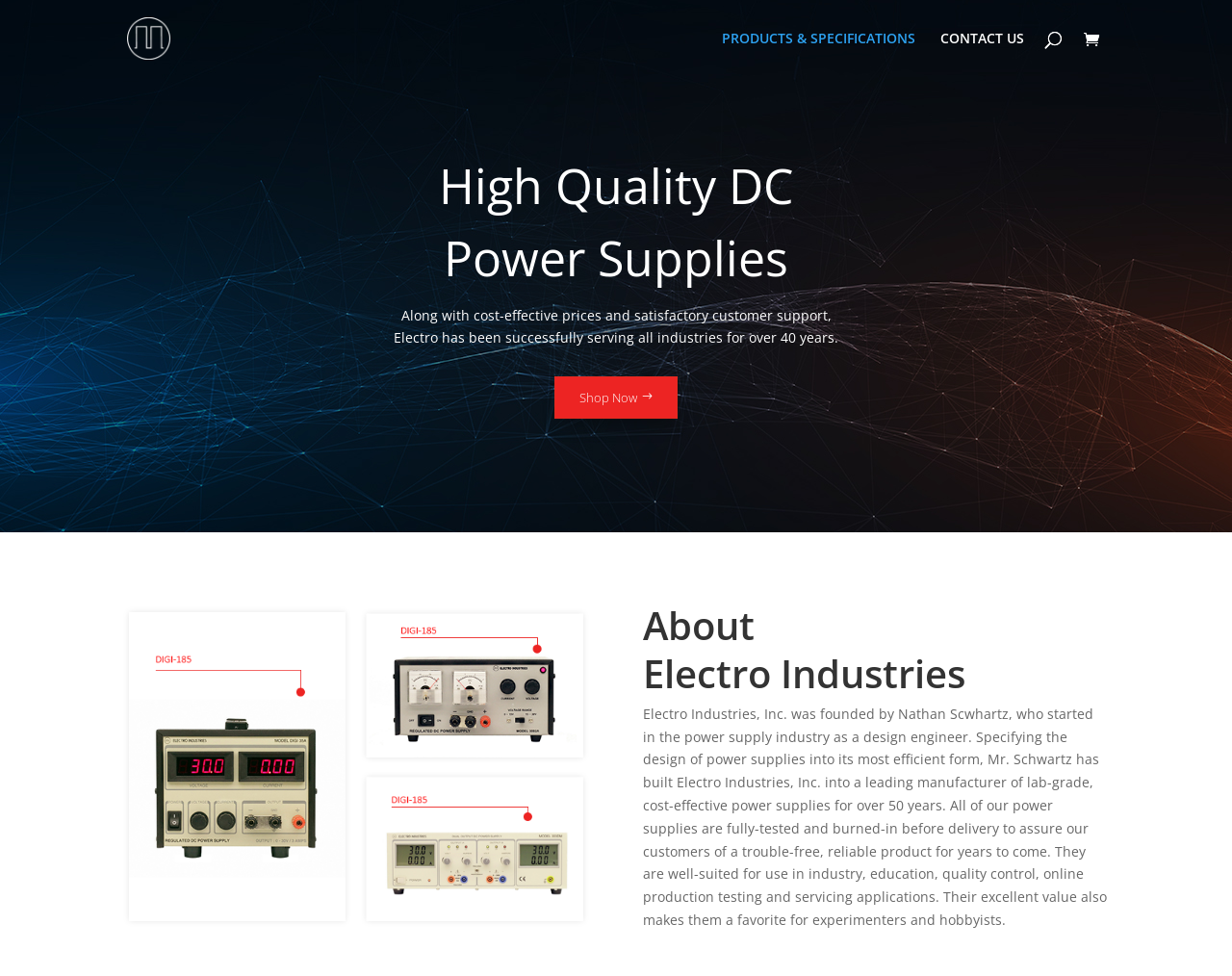Who founded Electro Industries?
Utilize the information in the image to give a detailed answer to the question.

According to the webpage content, specifically the paragraph under the heading 'About', it is mentioned that 'Electro Industries, Inc. was founded by Nathan Scwhartz, who started in the power supply industry as a design engineer'.